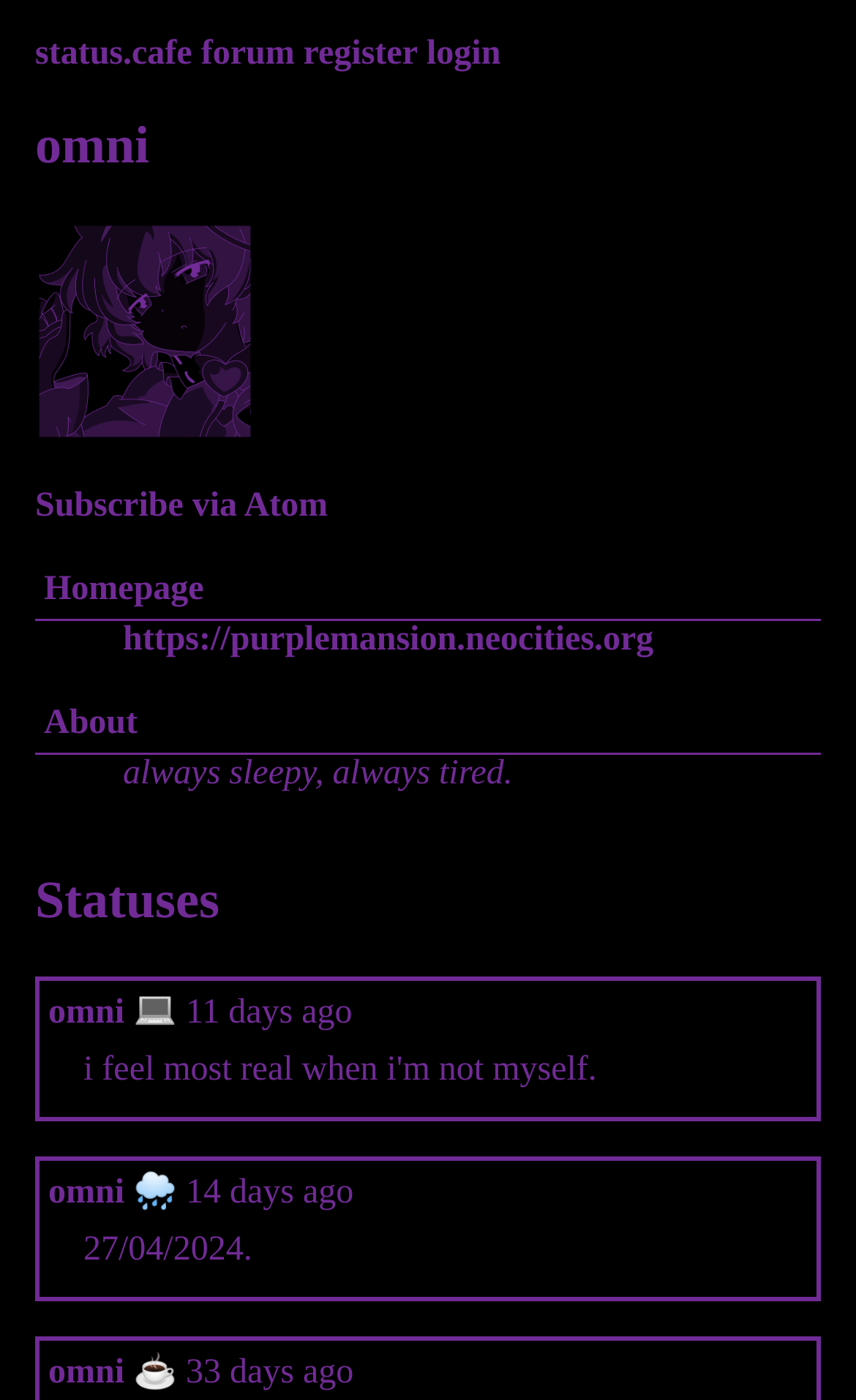Identify the bounding box coordinates of the clickable region necessary to fulfill the following instruction: "view omni's status". The bounding box coordinates should be four float numbers between 0 and 1, i.e., [left, top, right, bottom].

[0.056, 0.709, 0.145, 0.736]